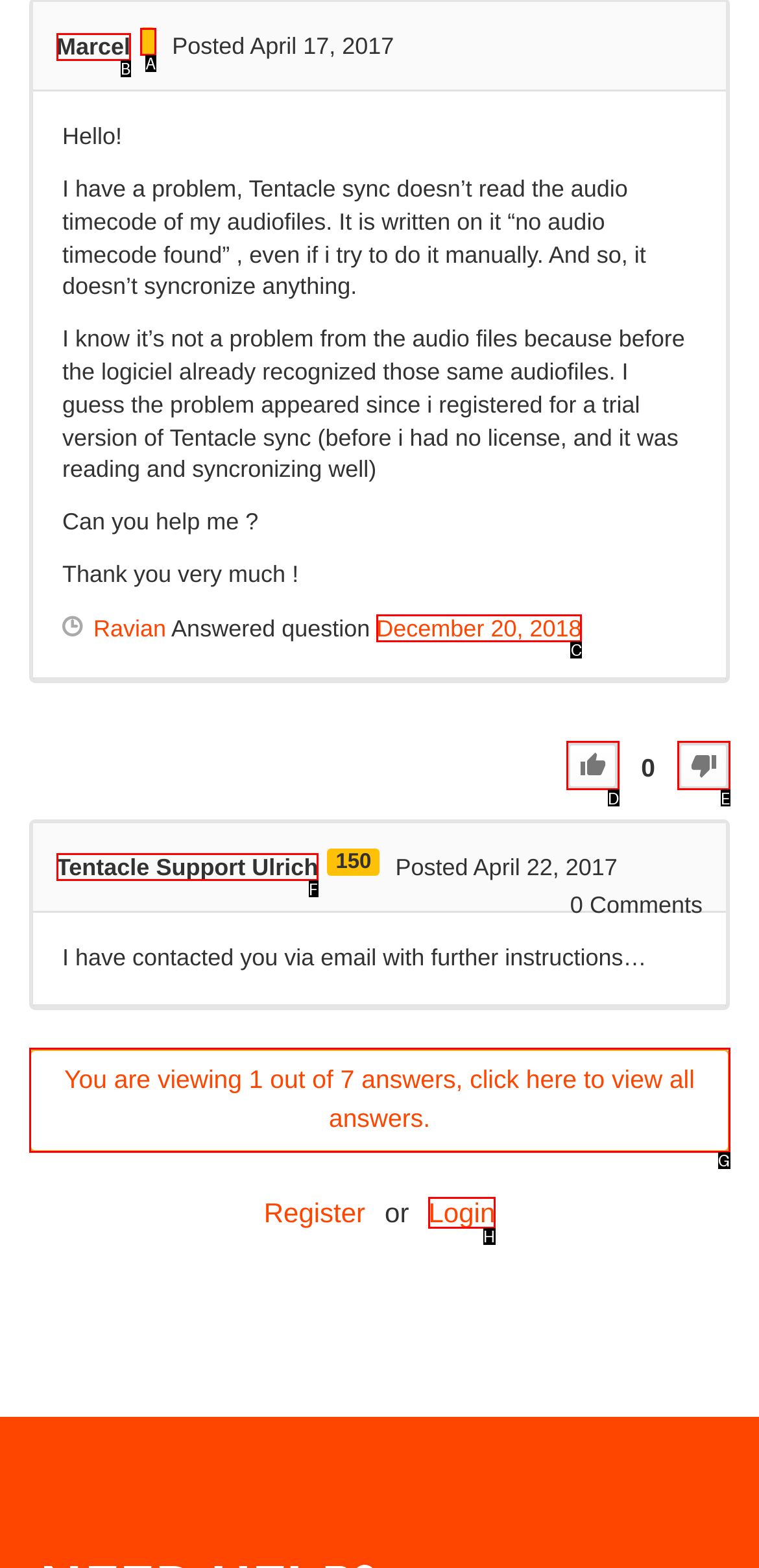Given the element description: Tentacle Support Ulrich, choose the HTML element that aligns with it. Indicate your choice with the corresponding letter.

F